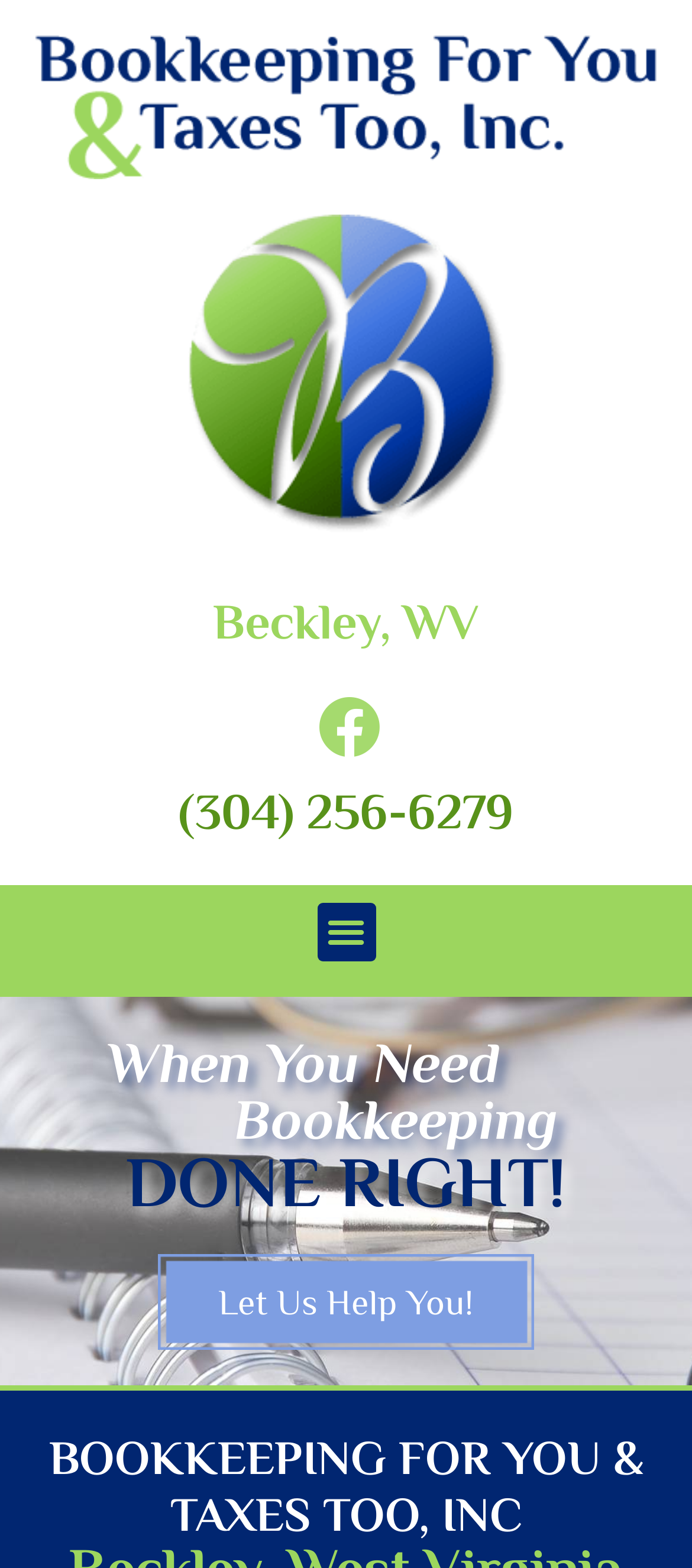Extract the bounding box coordinates for the UI element described by the text: "Let Us Help You!". The coordinates should be in the form of [left, top, right, bottom] with values between 0 and 1.

[0.315, 0.817, 0.685, 0.842]